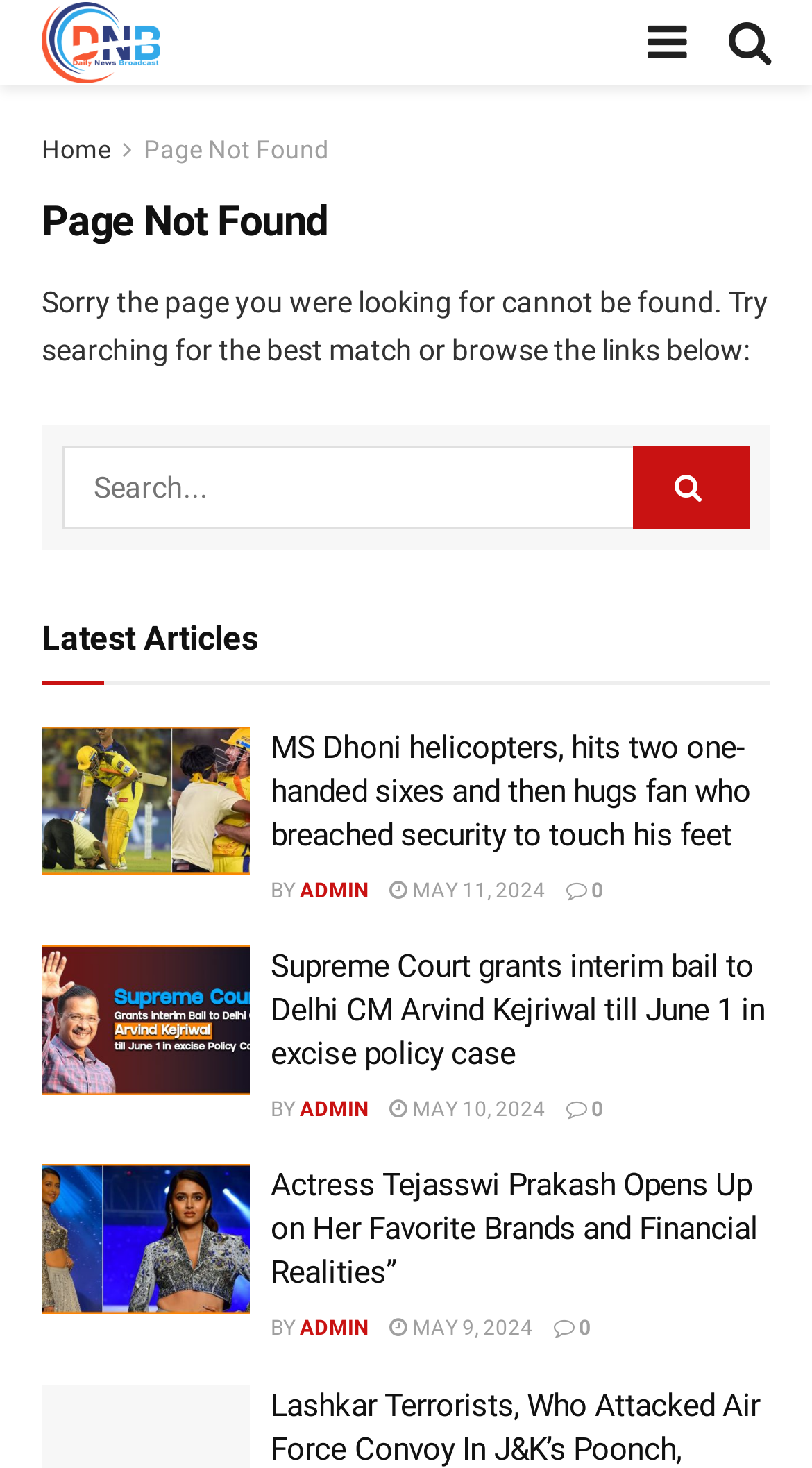Please specify the bounding box coordinates of the area that should be clicked to accomplish the following instruction: "Read article about MS Dhoni". The coordinates should consist of four float numbers between 0 and 1, i.e., [left, top, right, bottom].

[0.051, 0.495, 0.308, 0.596]